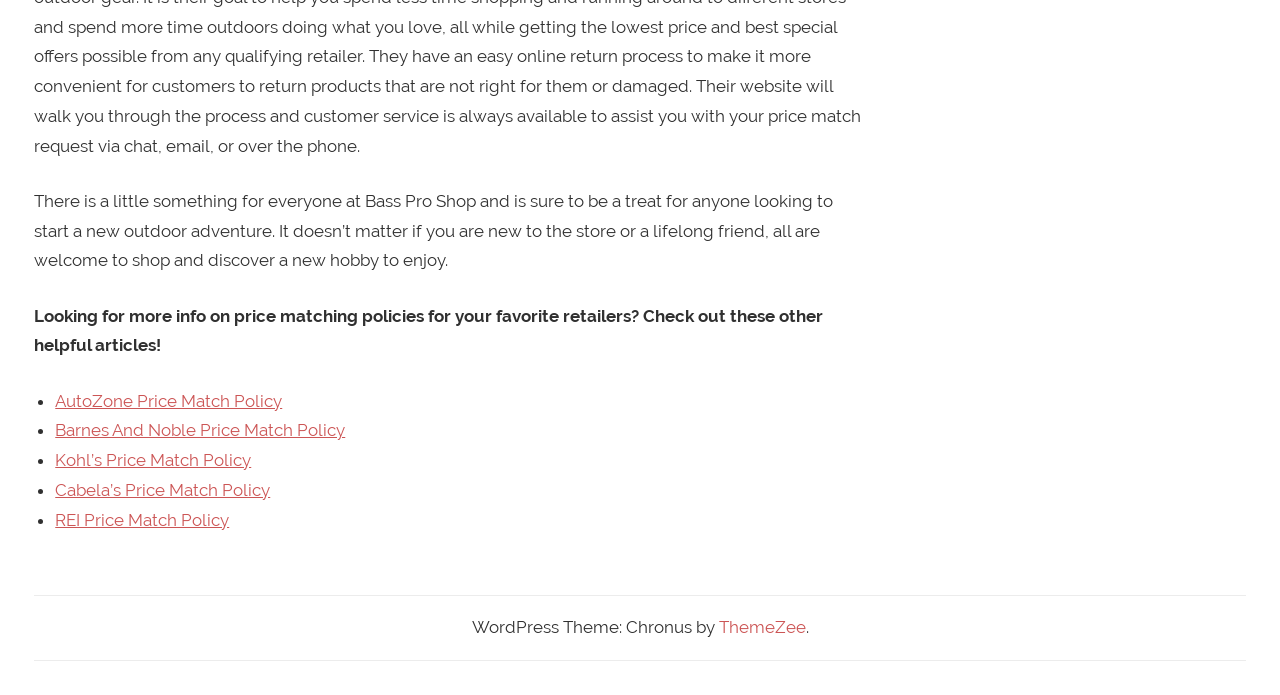Locate the bounding box of the UI element with the following description: "REI Price Match Policy".

[0.043, 0.733, 0.179, 0.762]